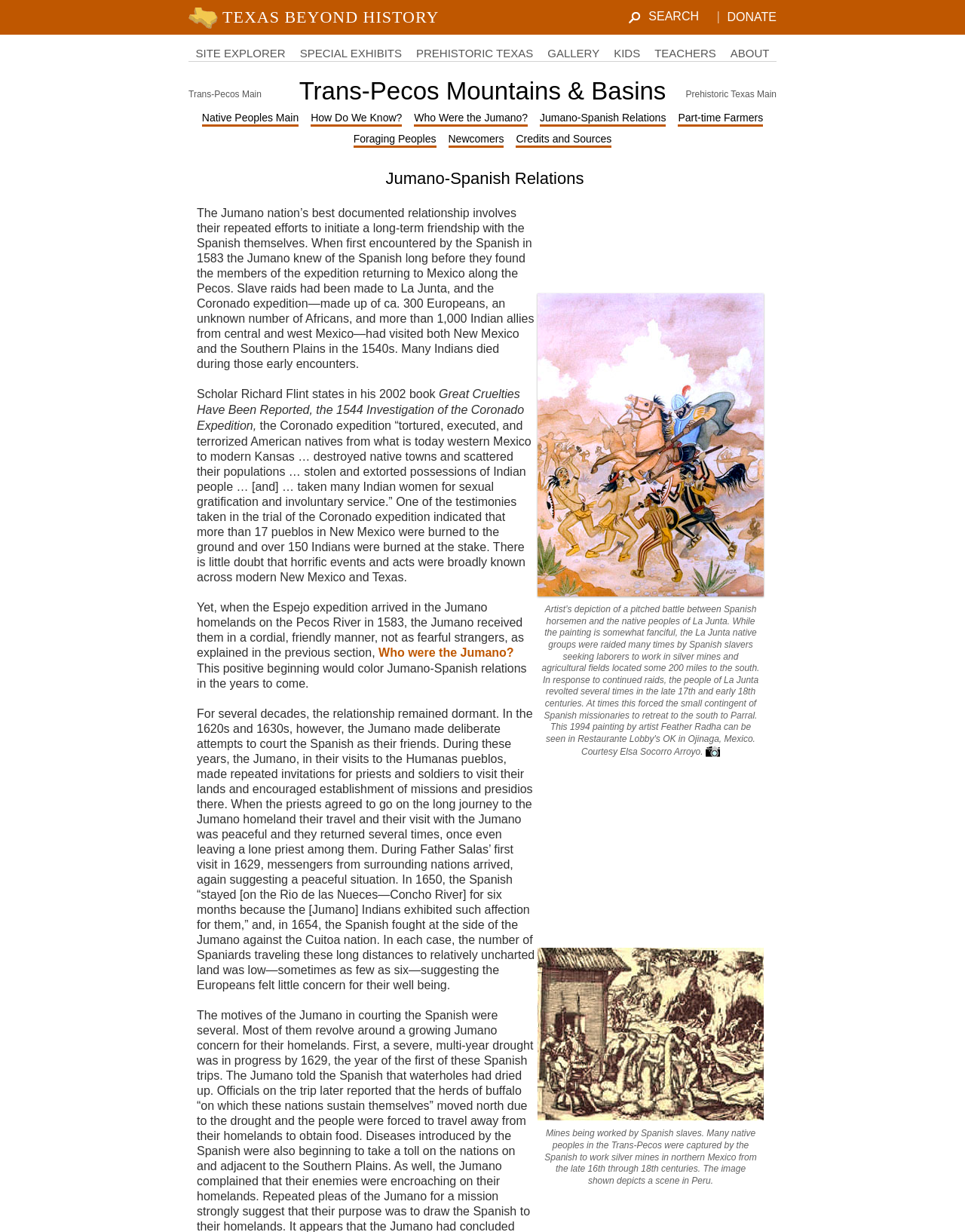What is the main region being described? Examine the screenshot and reply using just one word or a brief phrase.

Trans-Pecos Mountains and Basins